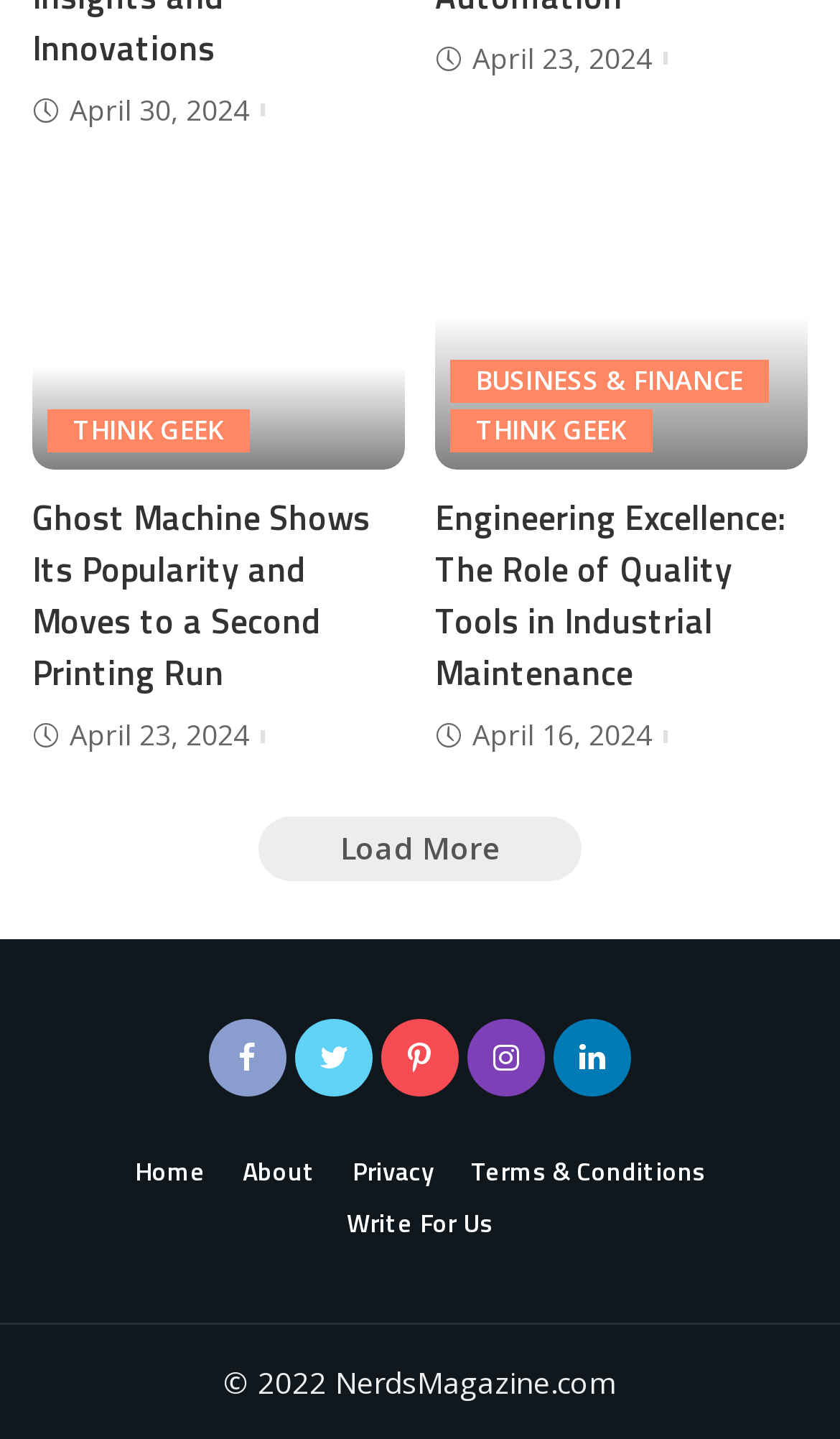Identify the bounding box coordinates of the region that should be clicked to execute the following instruction: "Click the navigation button".

None